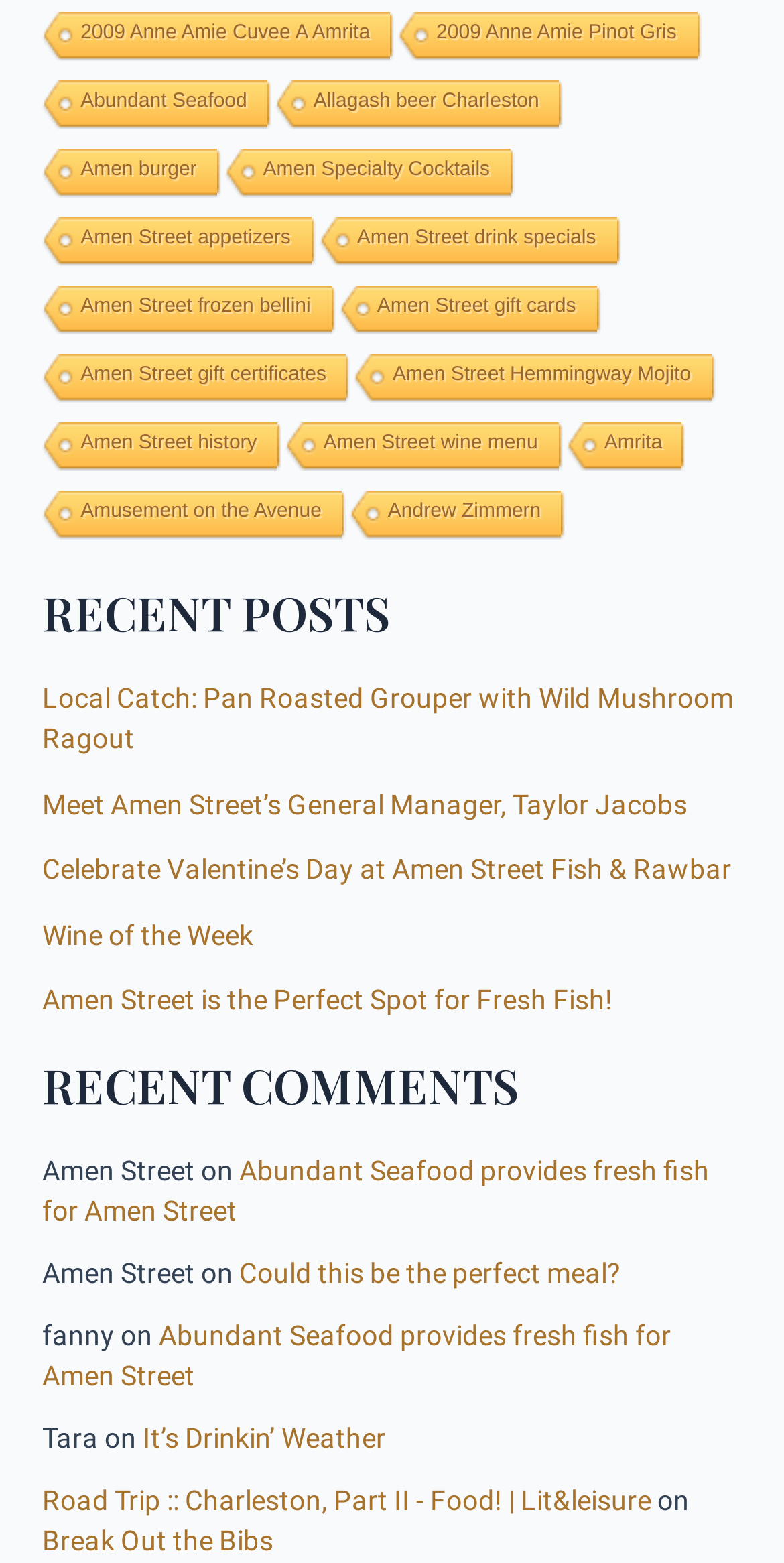Kindly respond to the following question with a single word or a brief phrase: 
What is the theme of the 'Recent Comments' section?

Comments on blog posts